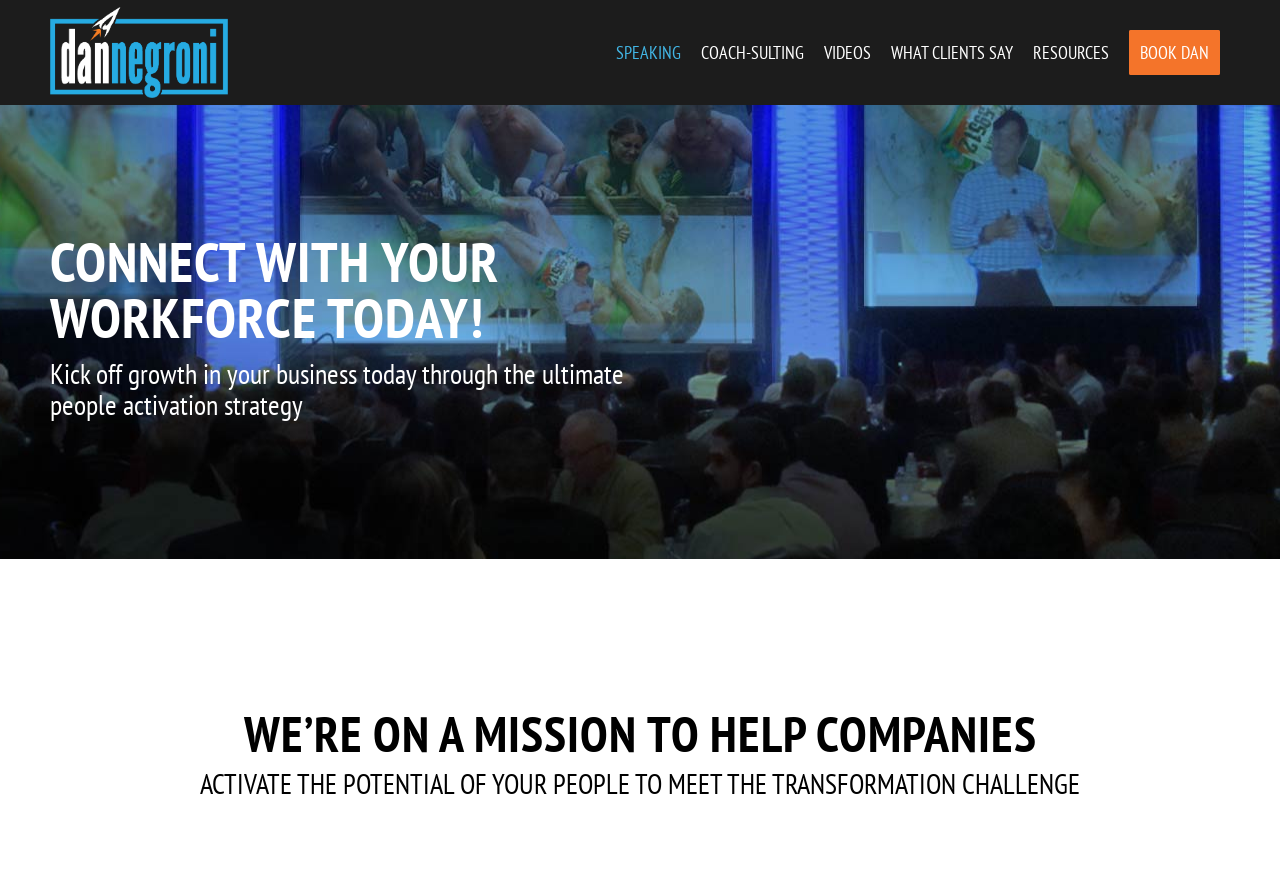How many menu items are there?
Please answer the question as detailed as possible.

There are six menu items, namely 'SPEAKING', 'COACH-SULTING', 'VIDEOS', 'WHAT CLIENTS SAY', 'RESOURCES', and 'BOOK DAN', which can be found at the top of the webpage.